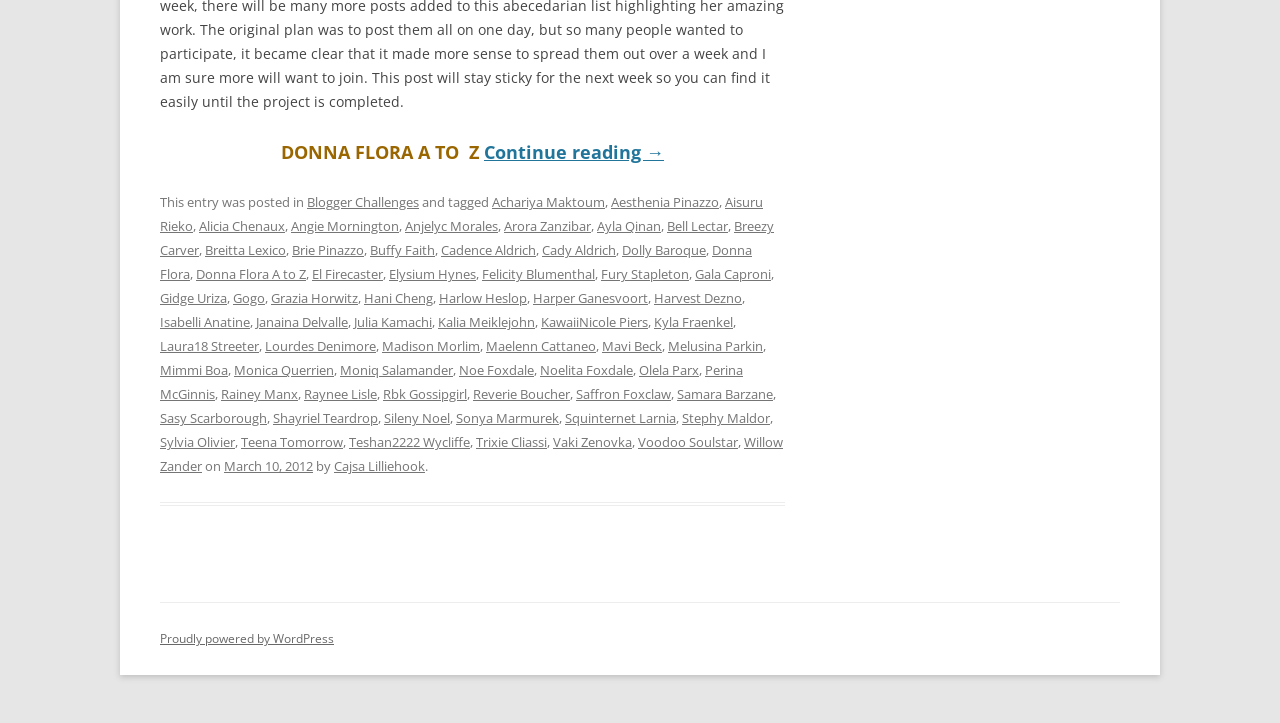Locate the bounding box coordinates of the clickable element to fulfill the following instruction: "Explore the 'Donna Flora A to Z' section". Provide the coordinates as four float numbers between 0 and 1 in the format [left, top, right, bottom].

[0.153, 0.367, 0.239, 0.392]